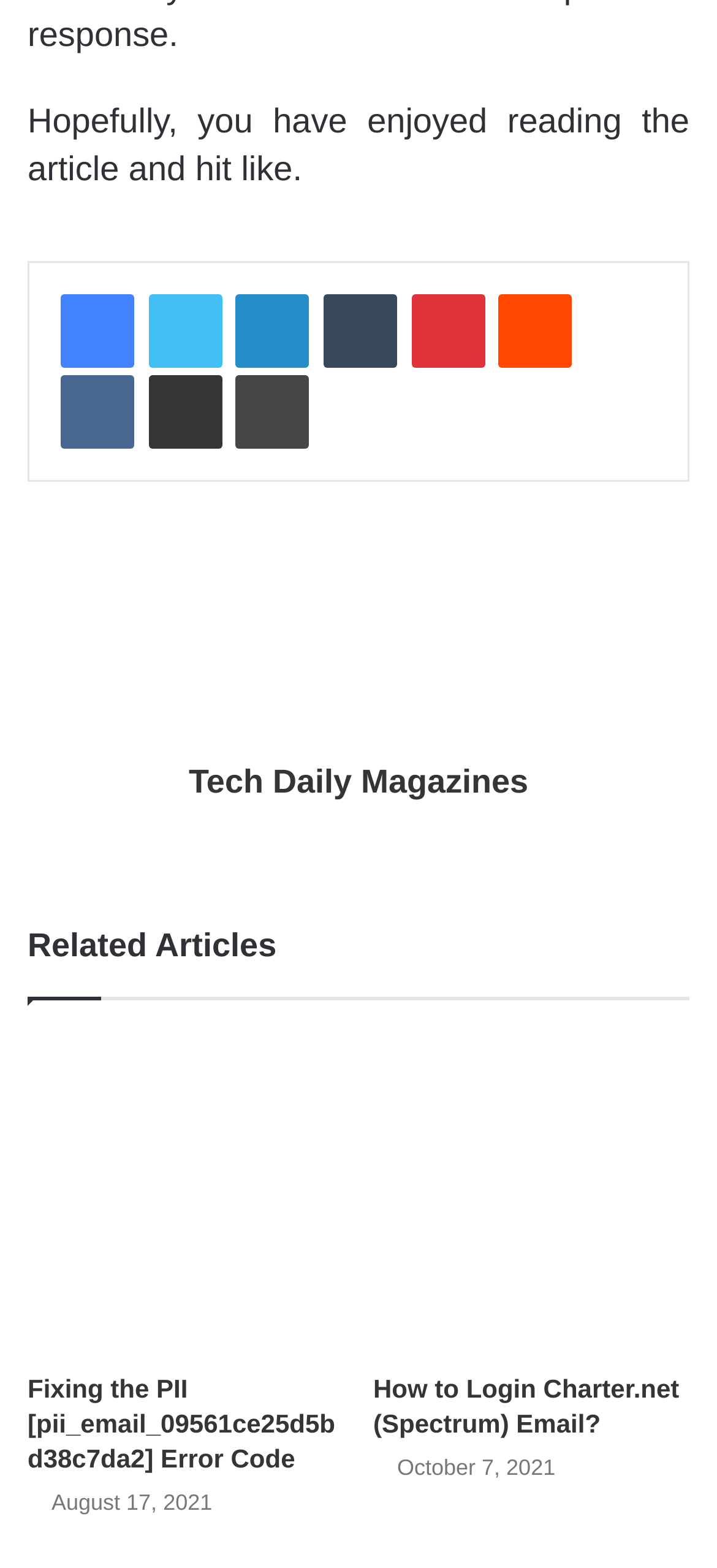Indicate the bounding box coordinates of the clickable region to achieve the following instruction: "Read Fixing the PII [pii_email_09561ce25d5bd38c7da2] Error Code."

[0.038, 0.876, 0.468, 0.939]